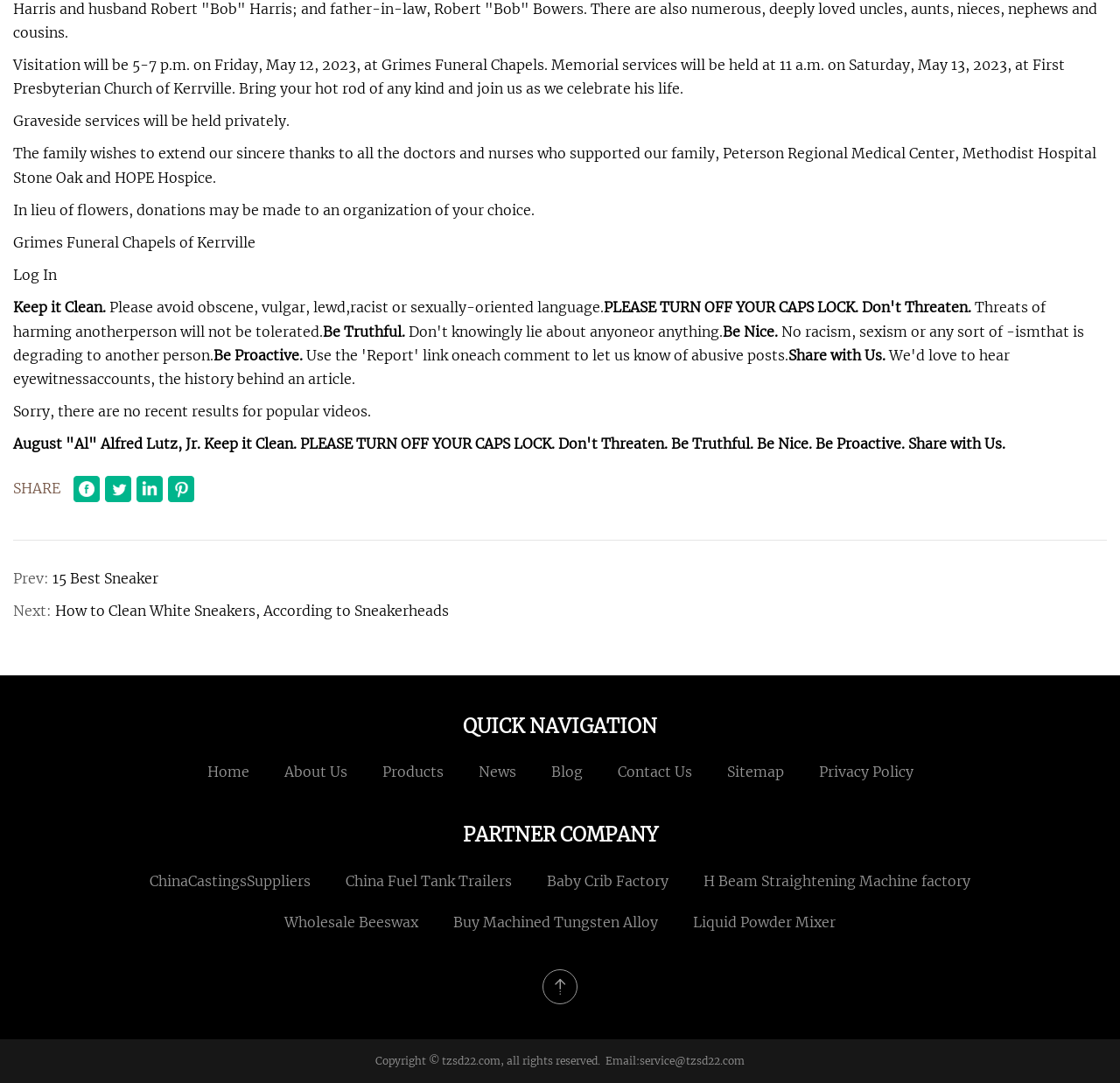Find the bounding box coordinates of the element you need to click on to perform this action: 'Visit the 'Home' page'. The coordinates should be represented by four float values between 0 and 1, in the format [left, top, right, bottom].

[0.185, 0.705, 0.222, 0.721]